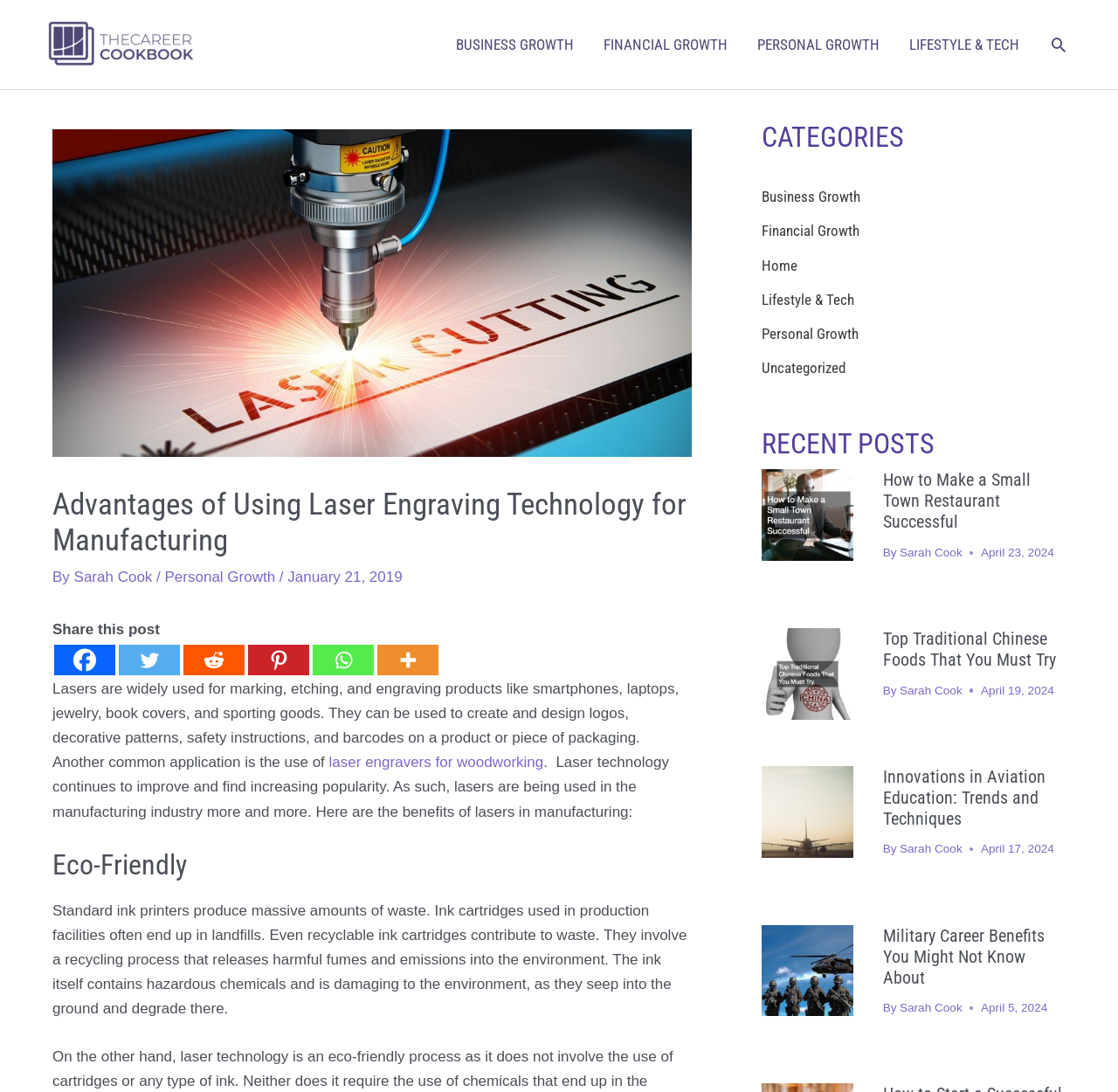How many recent posts are listed?
Use the image to give a comprehensive and detailed response to the question.

I count 4 recent posts listed, each with a title, image, and author information.